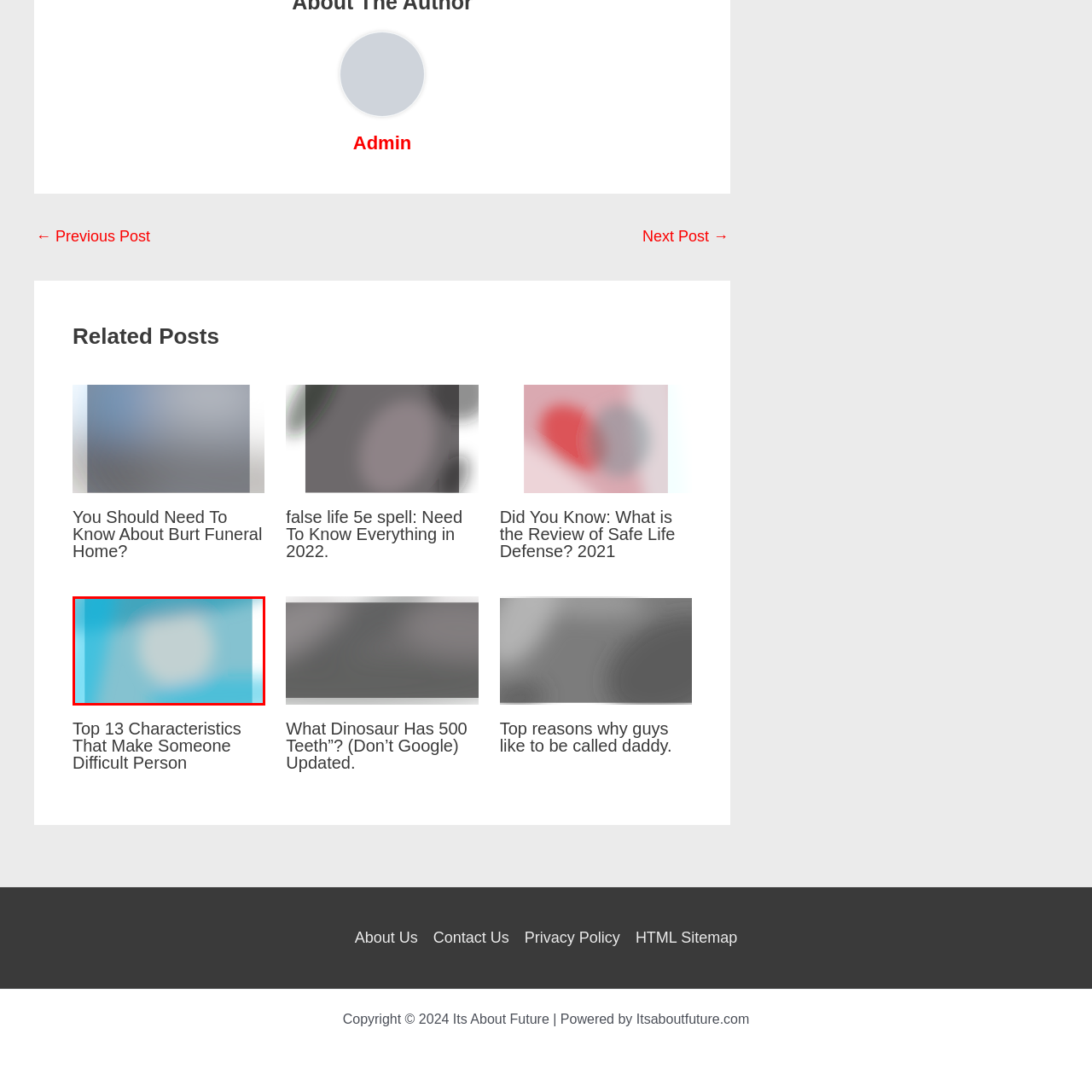Explain in detail what is depicted in the image enclosed by the red boundary.

The image depicts a visually engaging and abstract representation, characterized by soft gradients of blue and white. It conveys a sense of tranquility and openness, potentially serving as a background for content related to introspection or emotional exploration. This image accompanies an article titled "Top 13 Characteristics That Make Someone a Difficult Person," which aims to provide insights into various personality traits that may complicate interpersonal relationships. The overall aesthetic of the image complements the article's theme, inviting readers to reflect on the complexities of their social interactions.